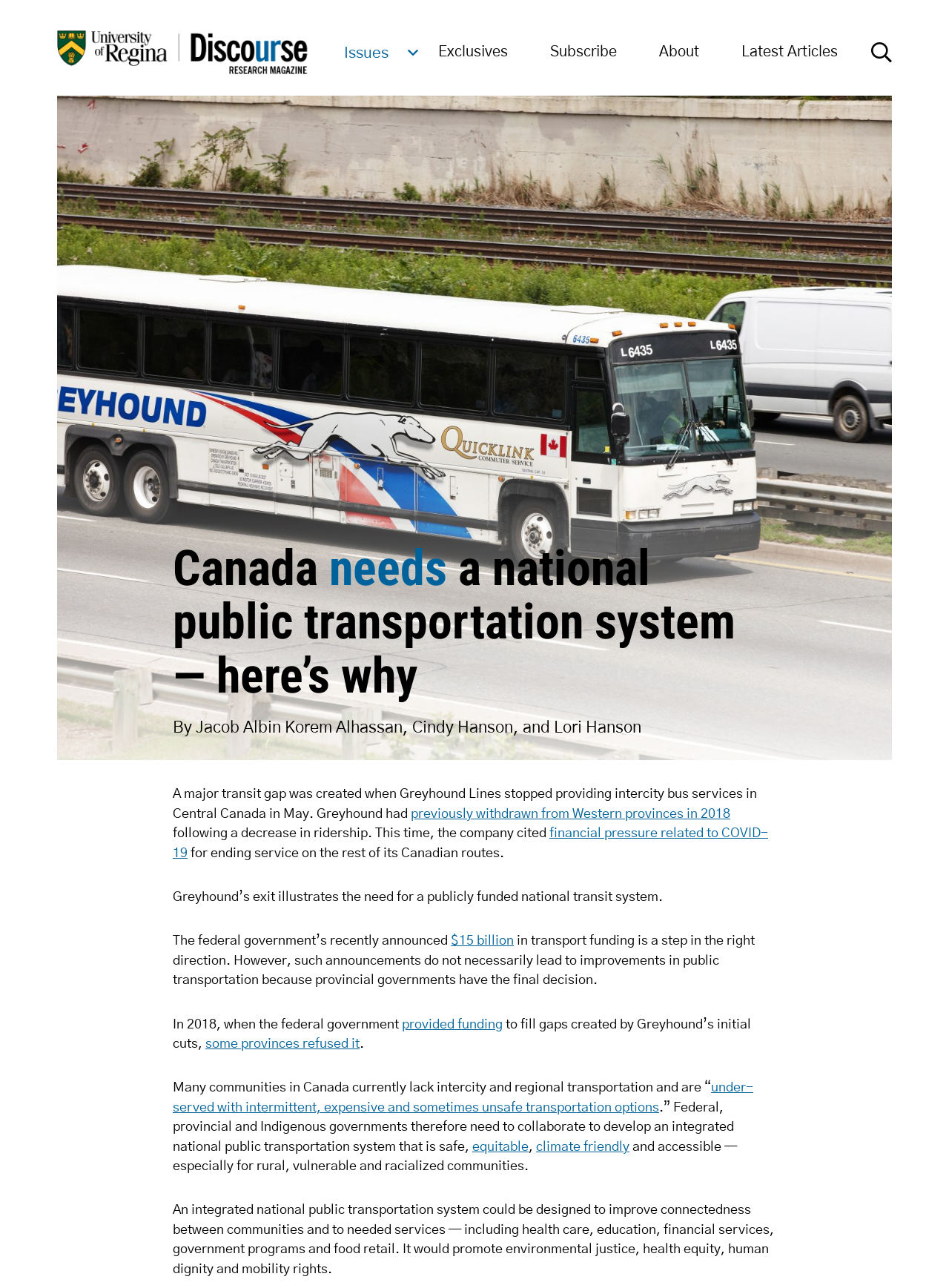Kindly provide the bounding box coordinates of the section you need to click on to fulfill the given instruction: "Subscribe to the magazine".

[0.558, 0.021, 0.672, 0.061]